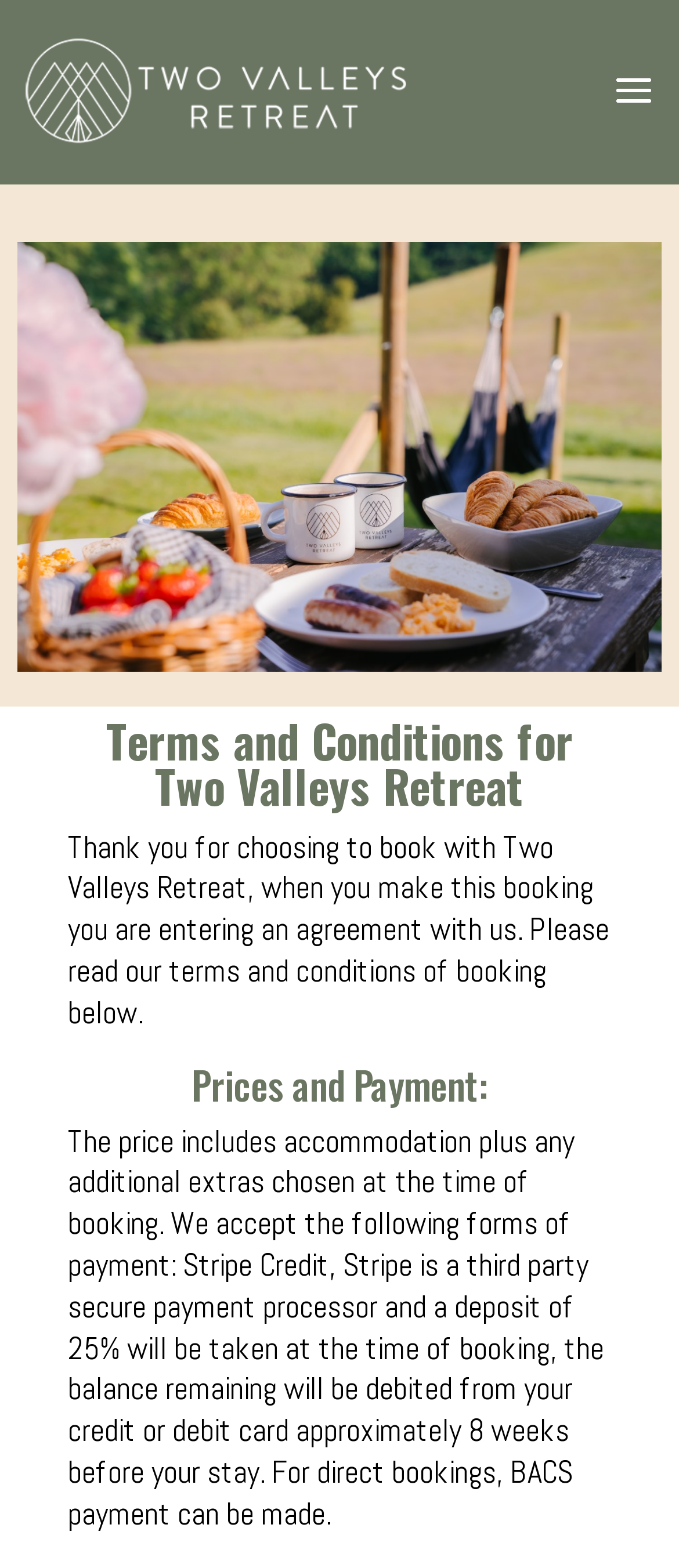Please specify the bounding box coordinates in the format (top-left x, top-left y, bottom-right x, bottom-right y), with all values as floating point numbers between 0 and 1. Identify the bounding box of the UI element described by: title="tvr-92"

[0.0, 0.154, 1.0, 0.428]